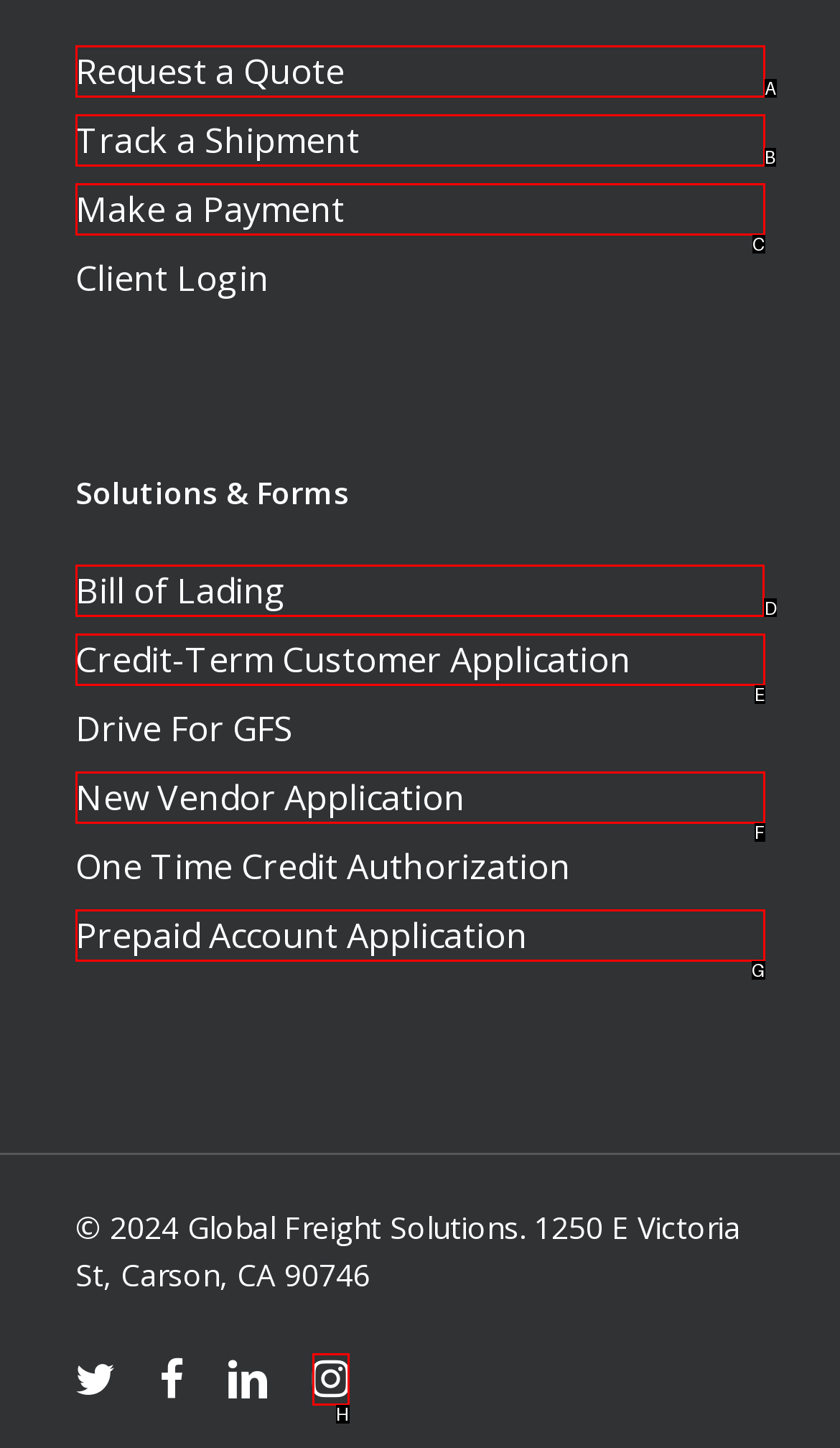Given the task: Click ABOUT, tell me which HTML element to click on.
Answer with the letter of the correct option from the given choices.

None